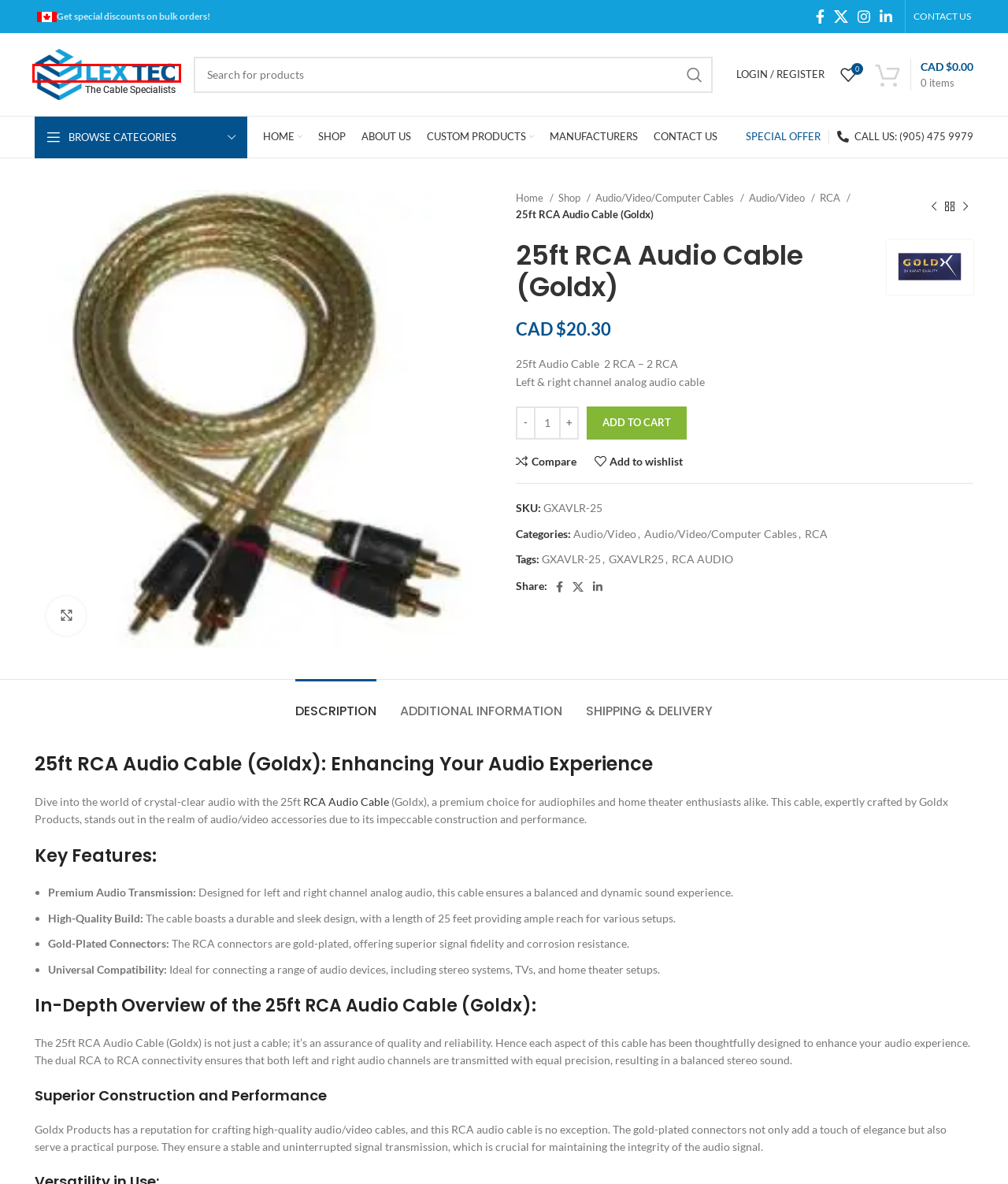Examine the webpage screenshot and identify the UI element enclosed in the red bounding box. Pick the webpage description that most accurately matches the new webpage after clicking the selected element. Here are the candidates:
A. My Account - LexTec
B. Computer Cables Manufacturer | Lex Tec
C. GXAVLR25 Archives - LexTec
D. Contact Lex Tec | (905) 475-9979 | Markham
E. Top Manufacturers at LexTec
F. RCA Audio Cables - Lex Tec
G. RCA AUDIO Archives - LexTec
H. Lextec: Electronics and Networking Products

H